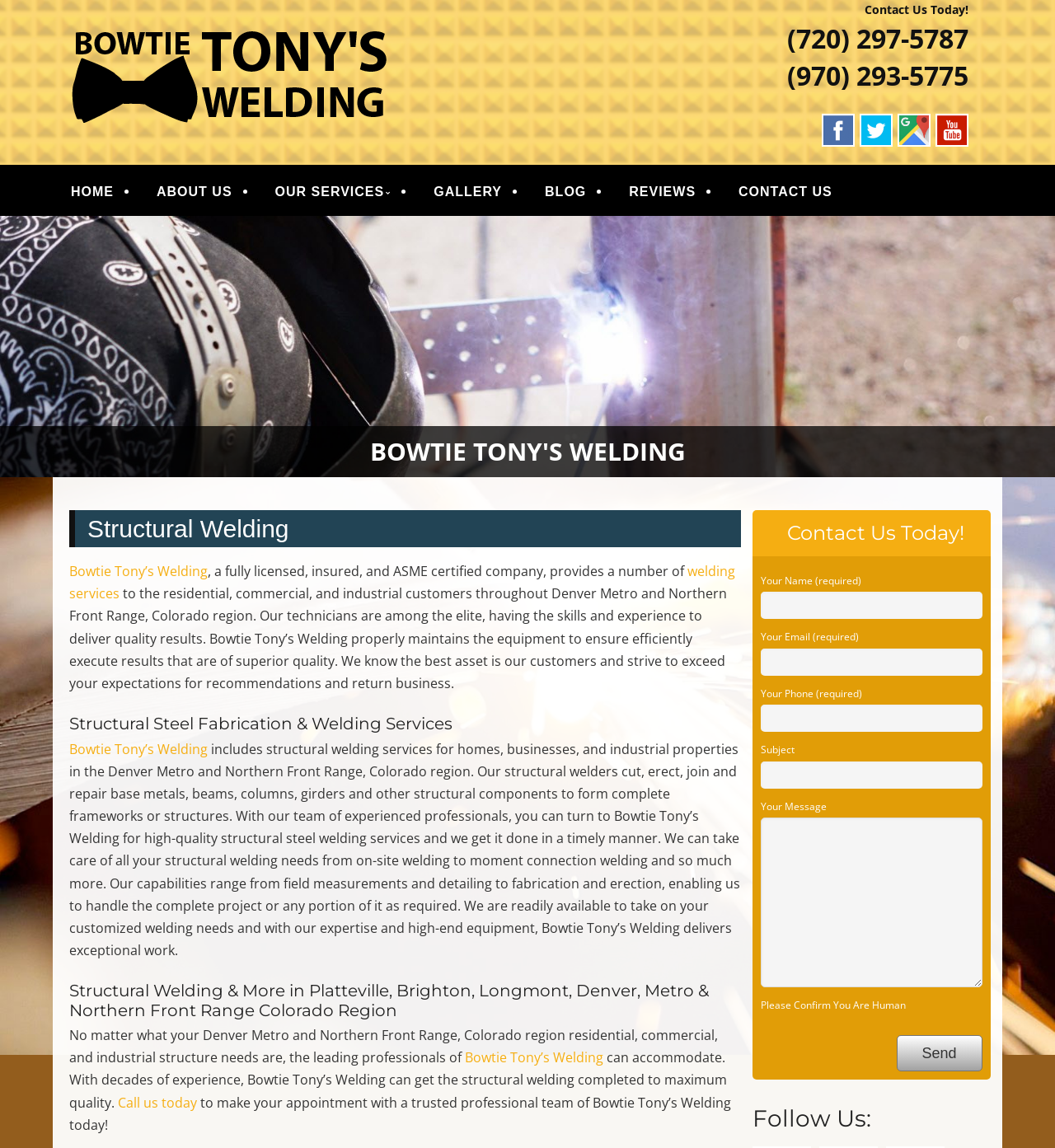What is the purpose of the contact form?
Provide a concise answer using a single word or phrase based on the image.

To send a message to the company